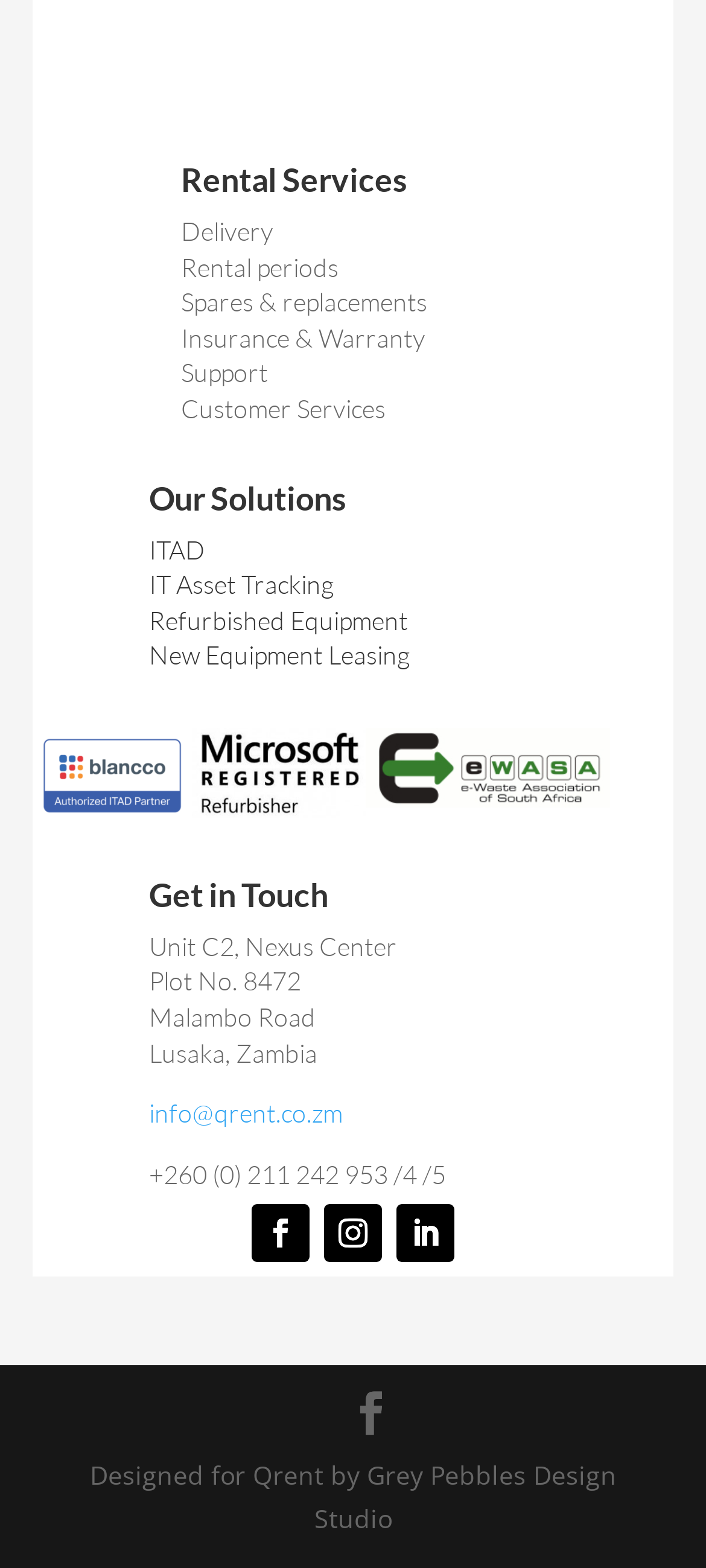Please specify the bounding box coordinates of the clickable region necessary for completing the following instruction: "Contact via email". The coordinates must consist of four float numbers between 0 and 1, i.e., [left, top, right, bottom].

[0.211, 0.7, 0.485, 0.72]